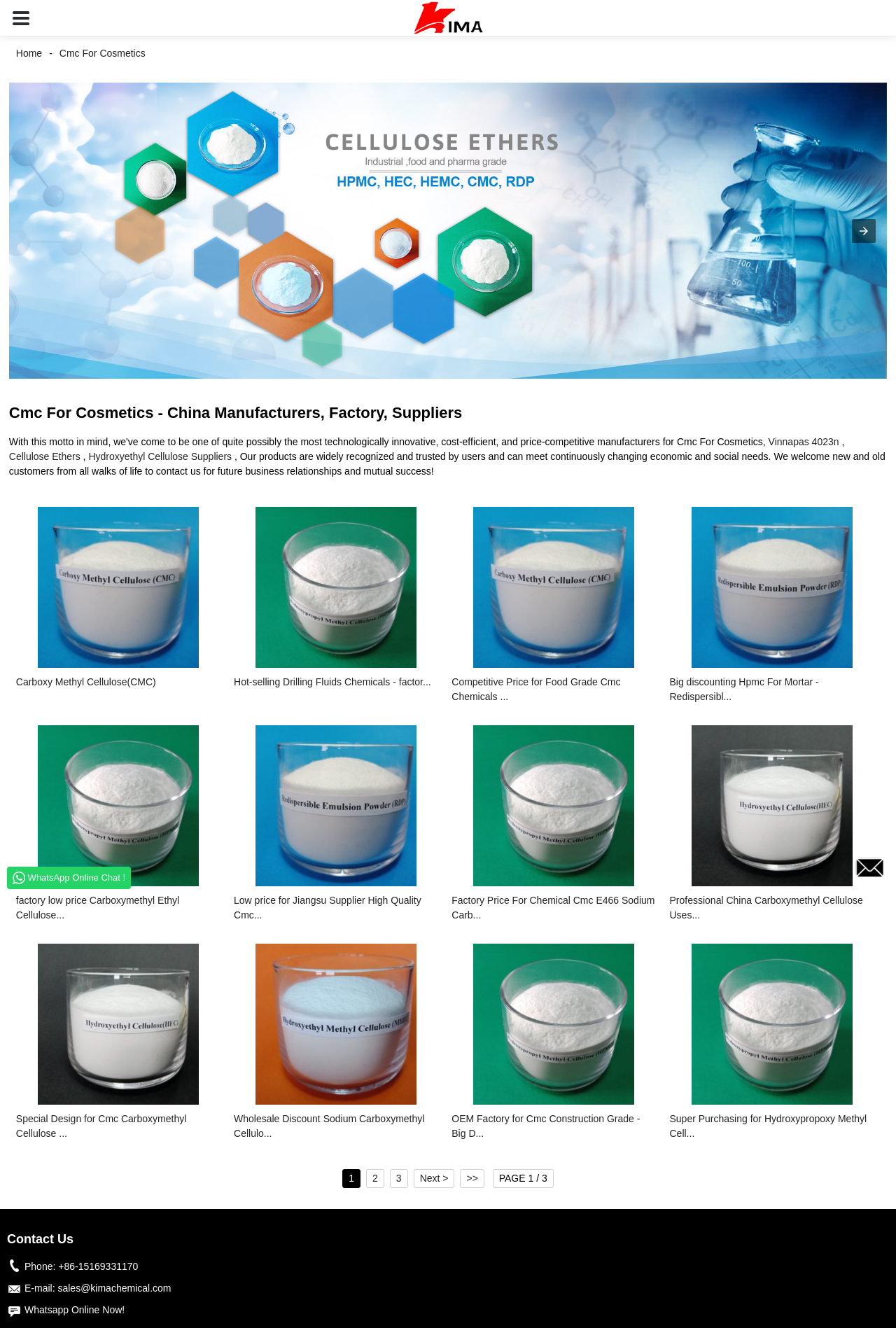What is the main product category of this website?
Kindly offer a comprehensive and detailed response to the question.

Based on the webpage content, I can see that the website is primarily focused on cosmetics manufacturers, factory, and suppliers, and the product categories listed are related to cosmetics, such as Cmc For Cosmetics, Cellulose Ethers, and Hydroxyethyl Cellulose Suppliers.